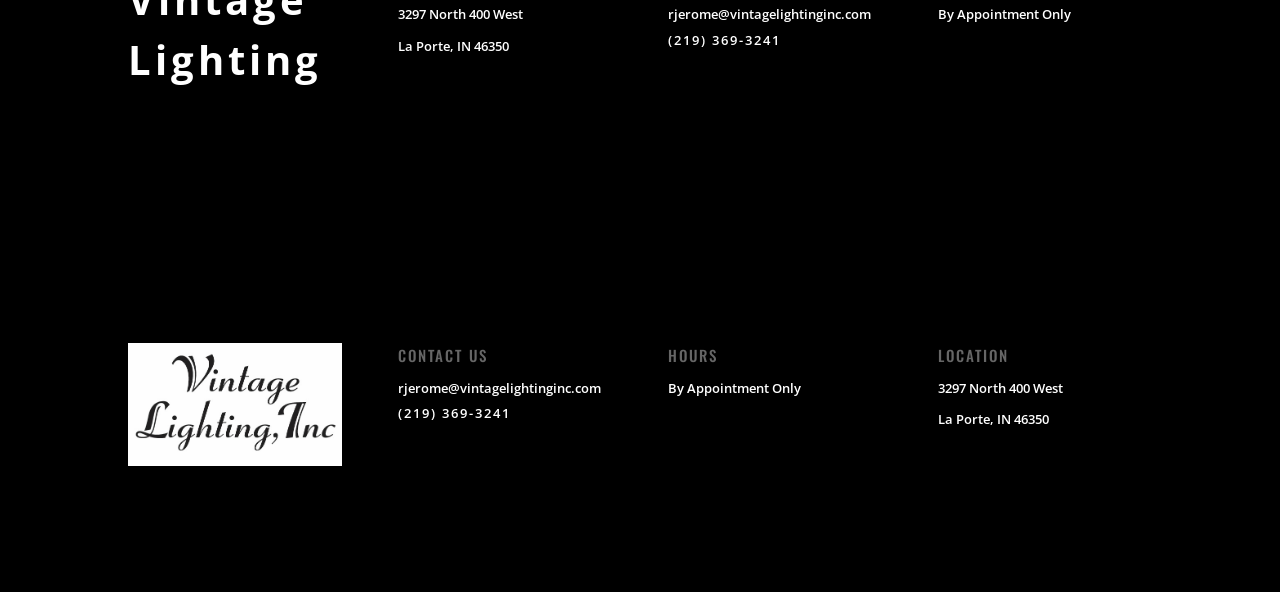Please answer the following question using a single word or phrase: 
What is the phone number to contact?

(219) 369-3241